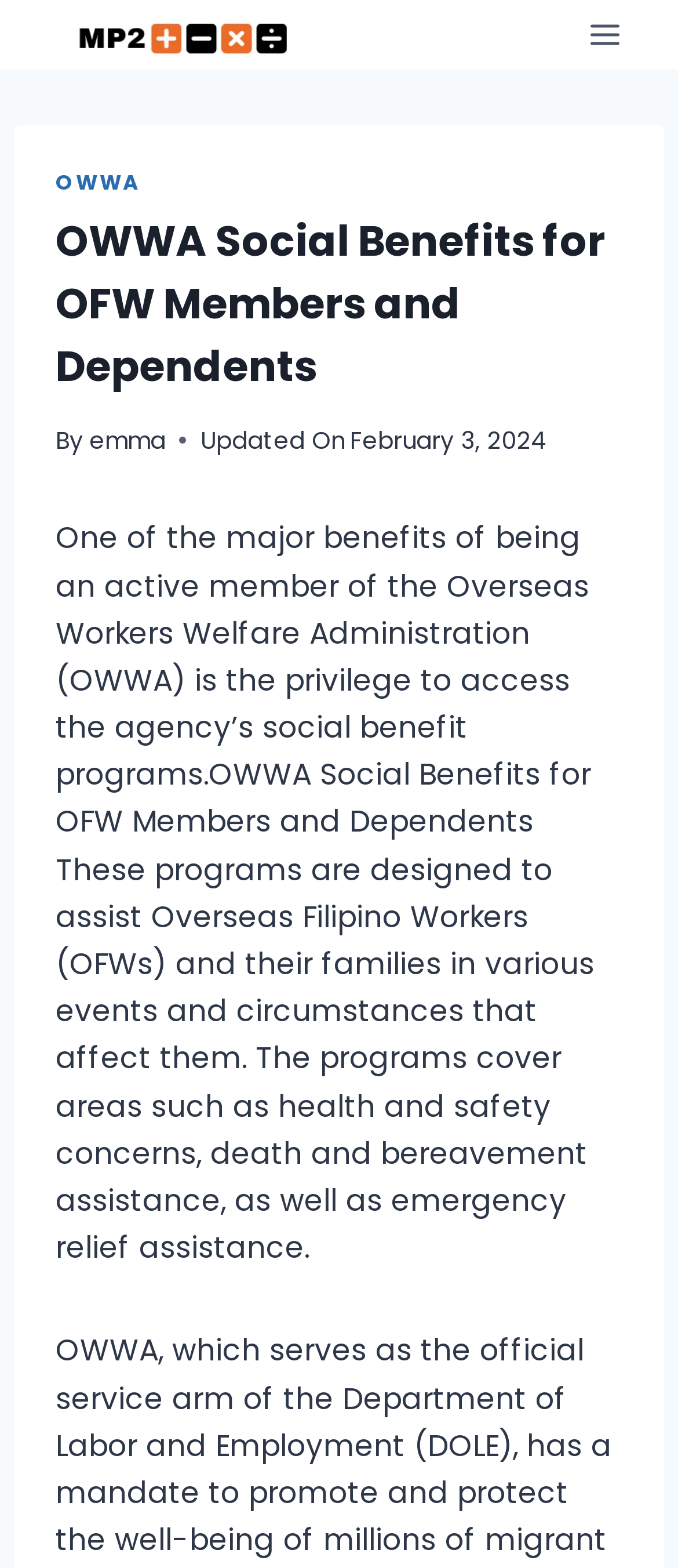Find the UI element described as: "Settings" and predict its bounding box coordinates. Ensure the coordinates are four float numbers between 0 and 1, [left, top, right, bottom].

None